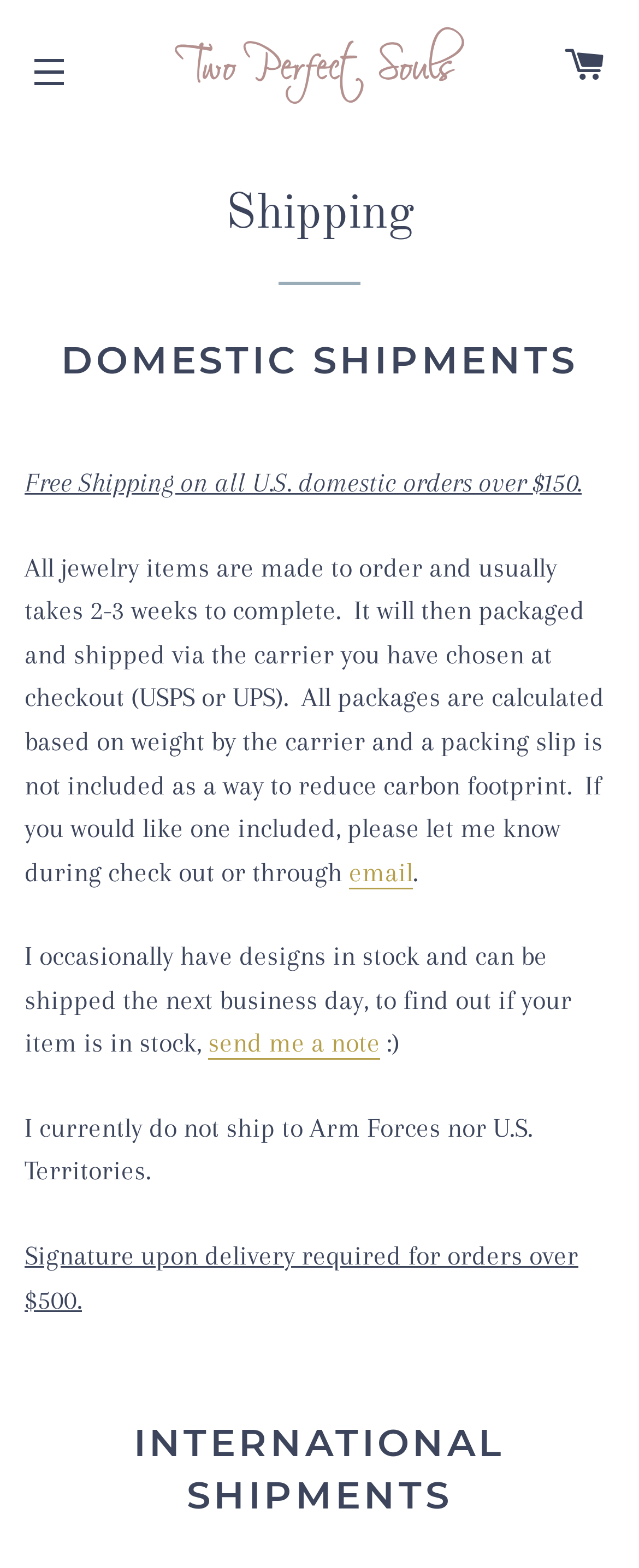How are packages calculated?
Provide an in-depth and detailed explanation in response to the question.

The webpage states that 'All packages are calculated based on weight by the carrier...' This implies that the packages are calculated based on their weight by the carrier.